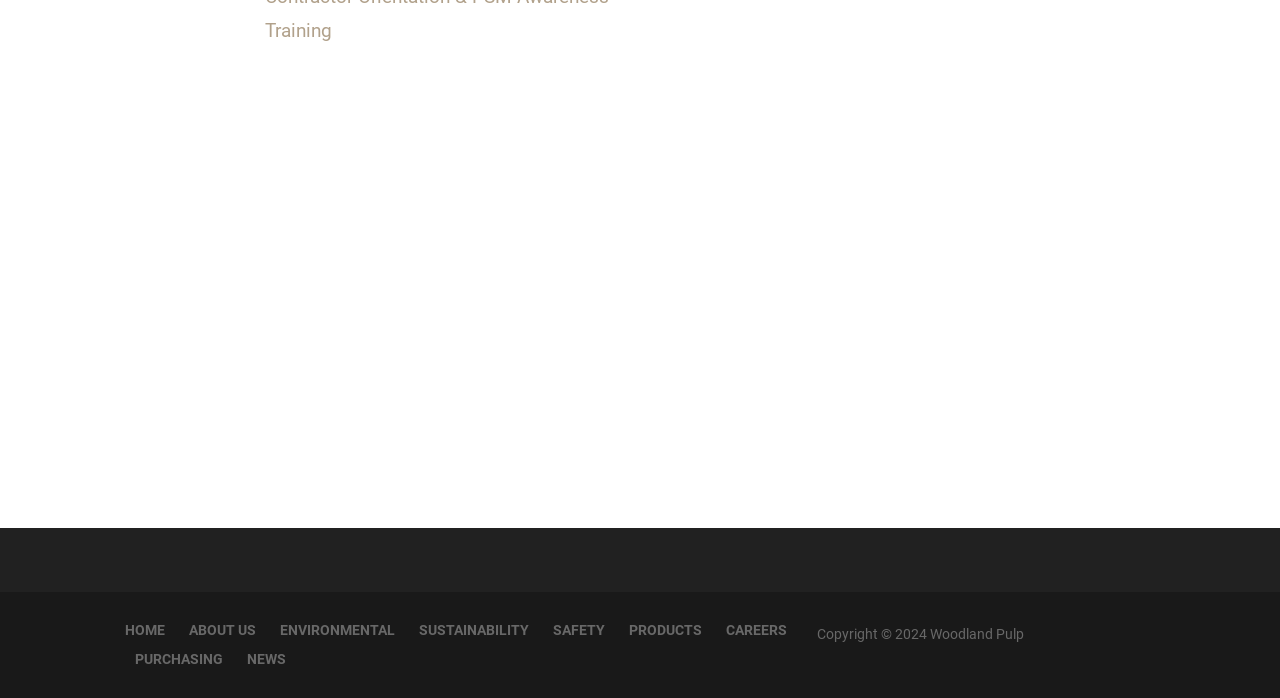Use a single word or phrase to answer the question:
What is the company name mentioned on the webpage?

Woodland Pulp